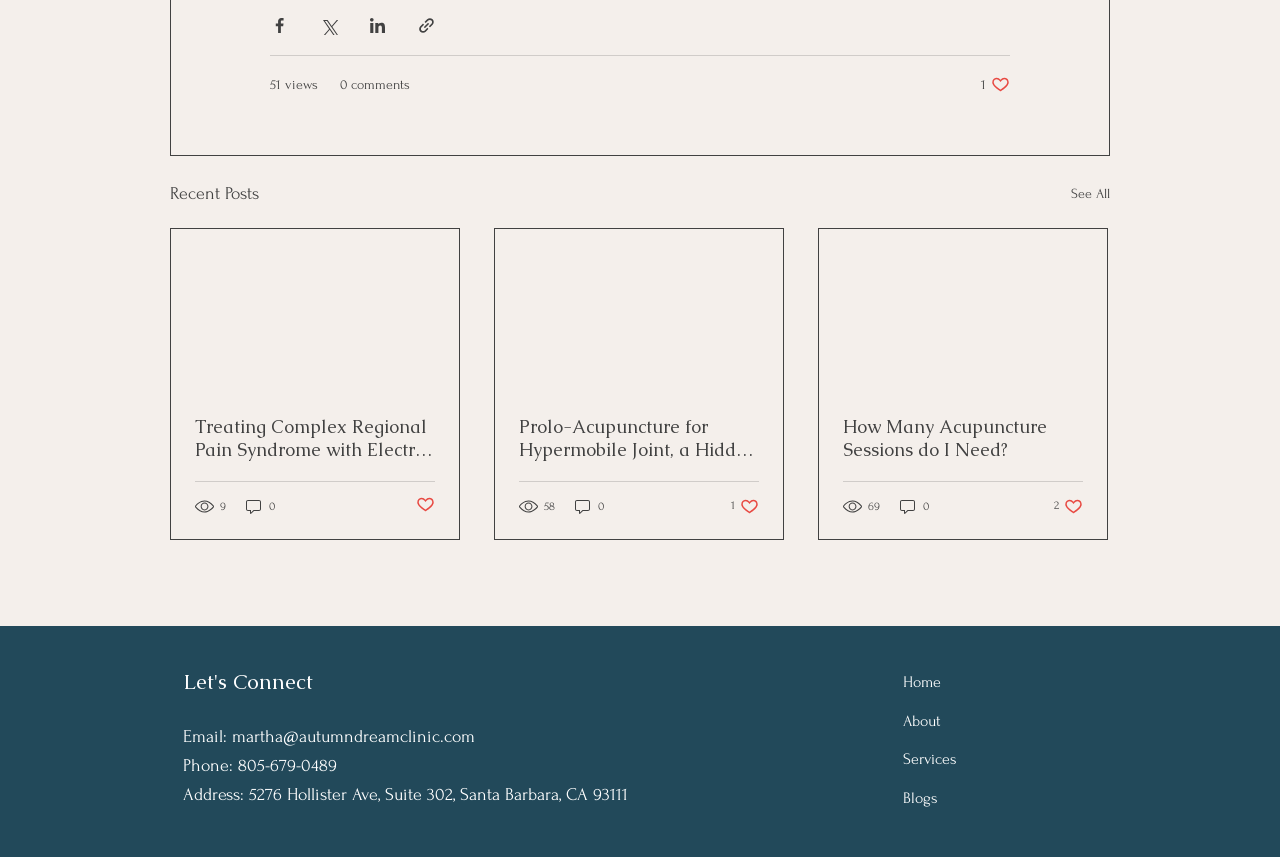Please identify the bounding box coordinates of the element I need to click to follow this instruction: "Like the post about Prolo-Acupuncture for Hypermobile Joint".

[0.571, 0.58, 0.593, 0.602]